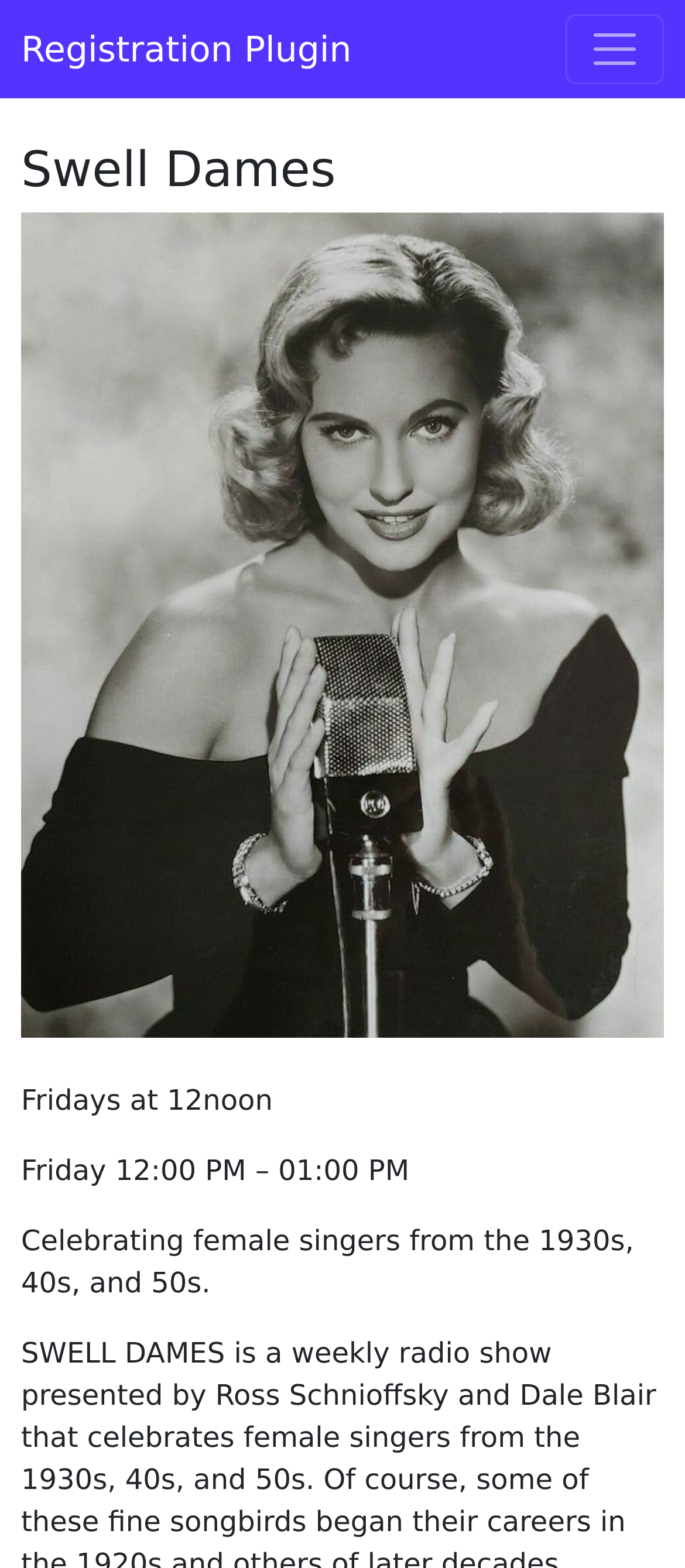Provide the bounding box coordinates for the UI element described in this sentence: "info@amdea.org.uk". The coordinates should be four float values between 0 and 1, i.e., [left, top, right, bottom].

None